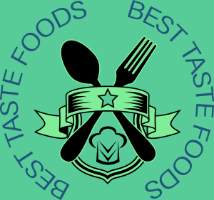What is the central emblem of the logo?
Based on the image, answer the question with as much detail as possible.

The central emblem of the logo is a combination of a chef's hat and a crossed spoon and fork, which symbolize culinary excellence and the joy of cooking.